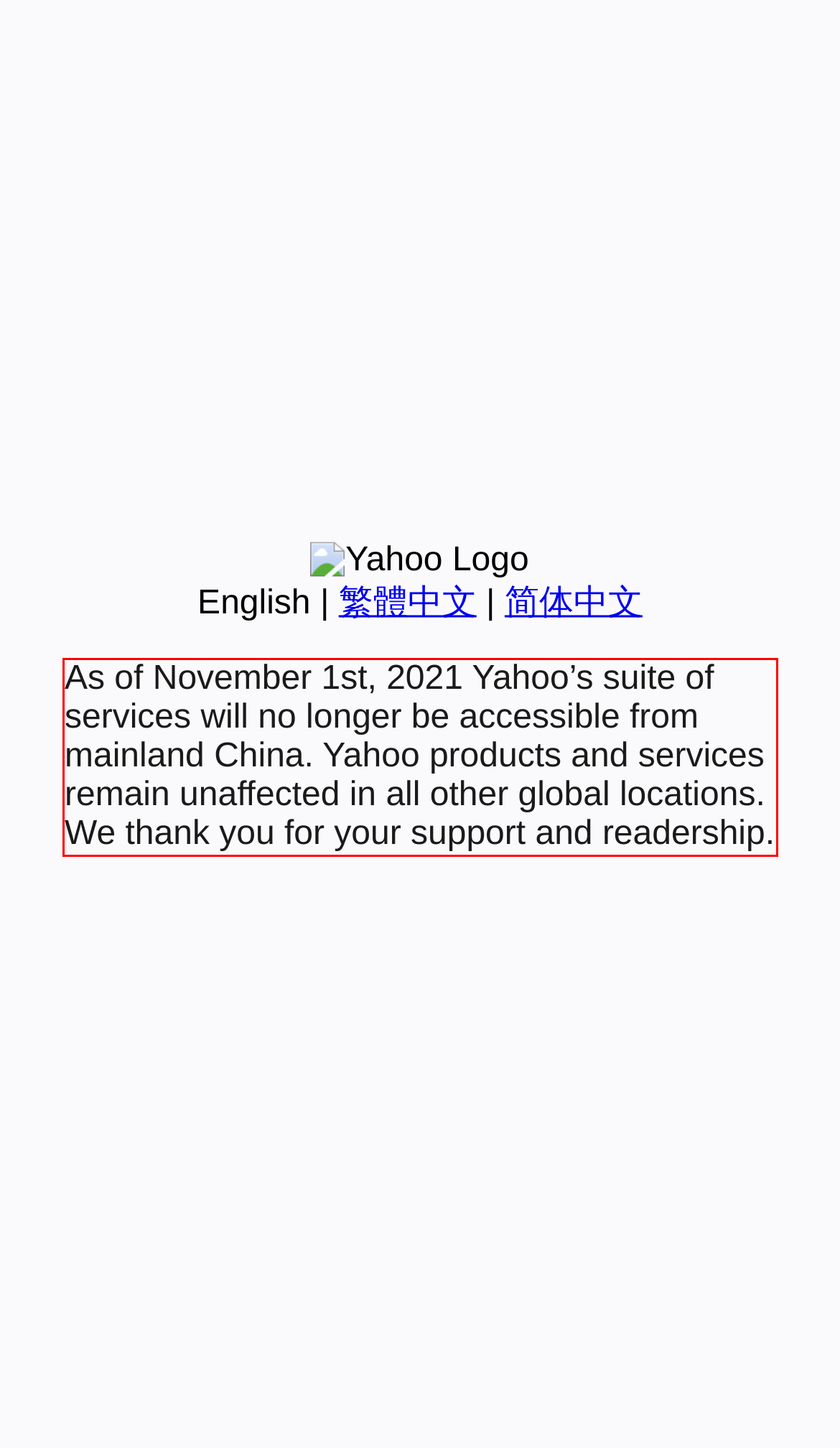Identify and extract the text within the red rectangle in the screenshot of the webpage.

As of November 1st, 2021 Yahoo’s suite of services will no longer be accessible from mainland China. Yahoo products and services remain unaffected in all other global locations. We thank you for your support and readership.